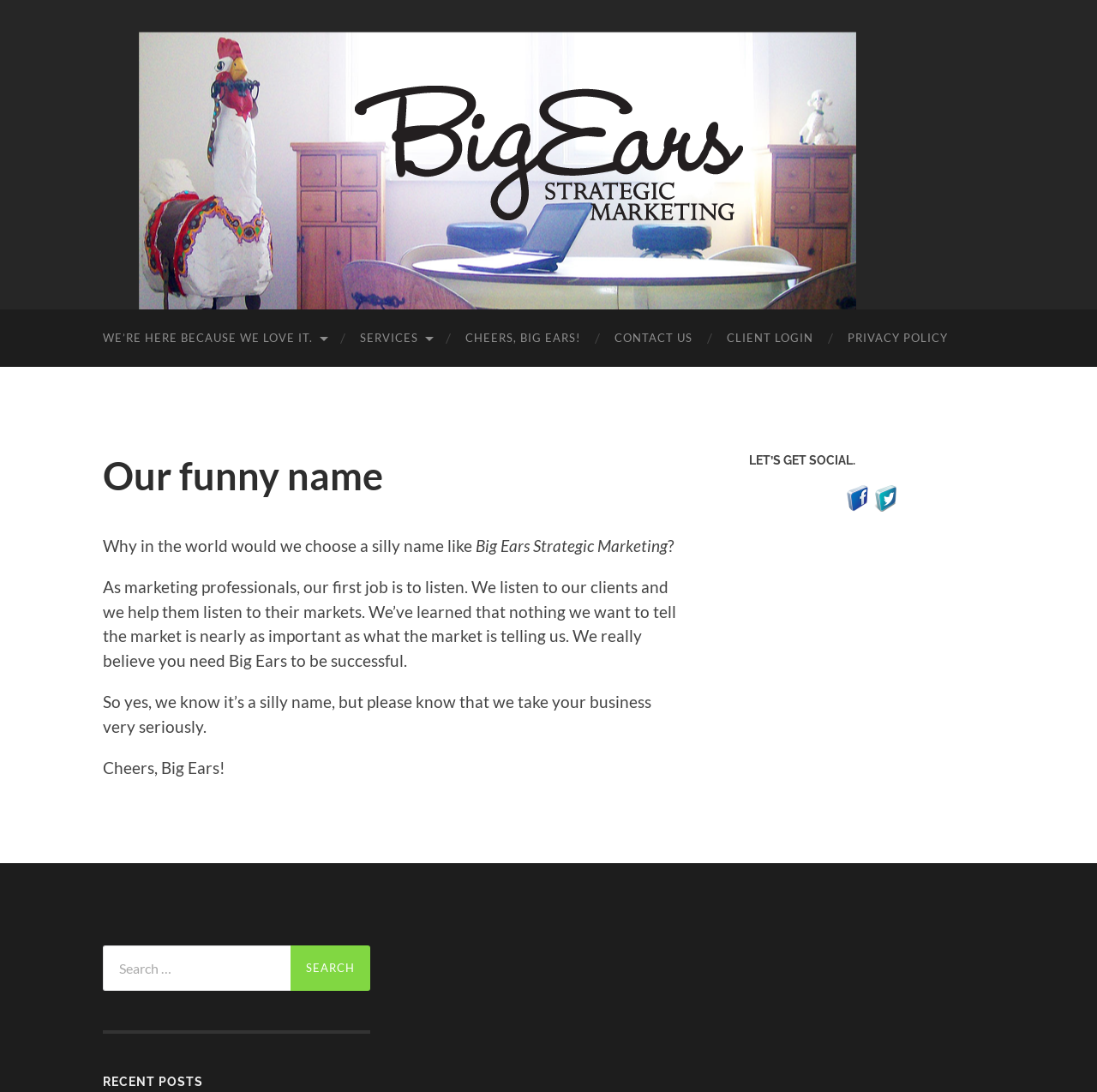Ascertain the bounding box coordinates for the UI element detailed here: "Services". The coordinates should be provided as [left, top, right, bottom] with each value being a float between 0 and 1.

[0.312, 0.283, 0.409, 0.336]